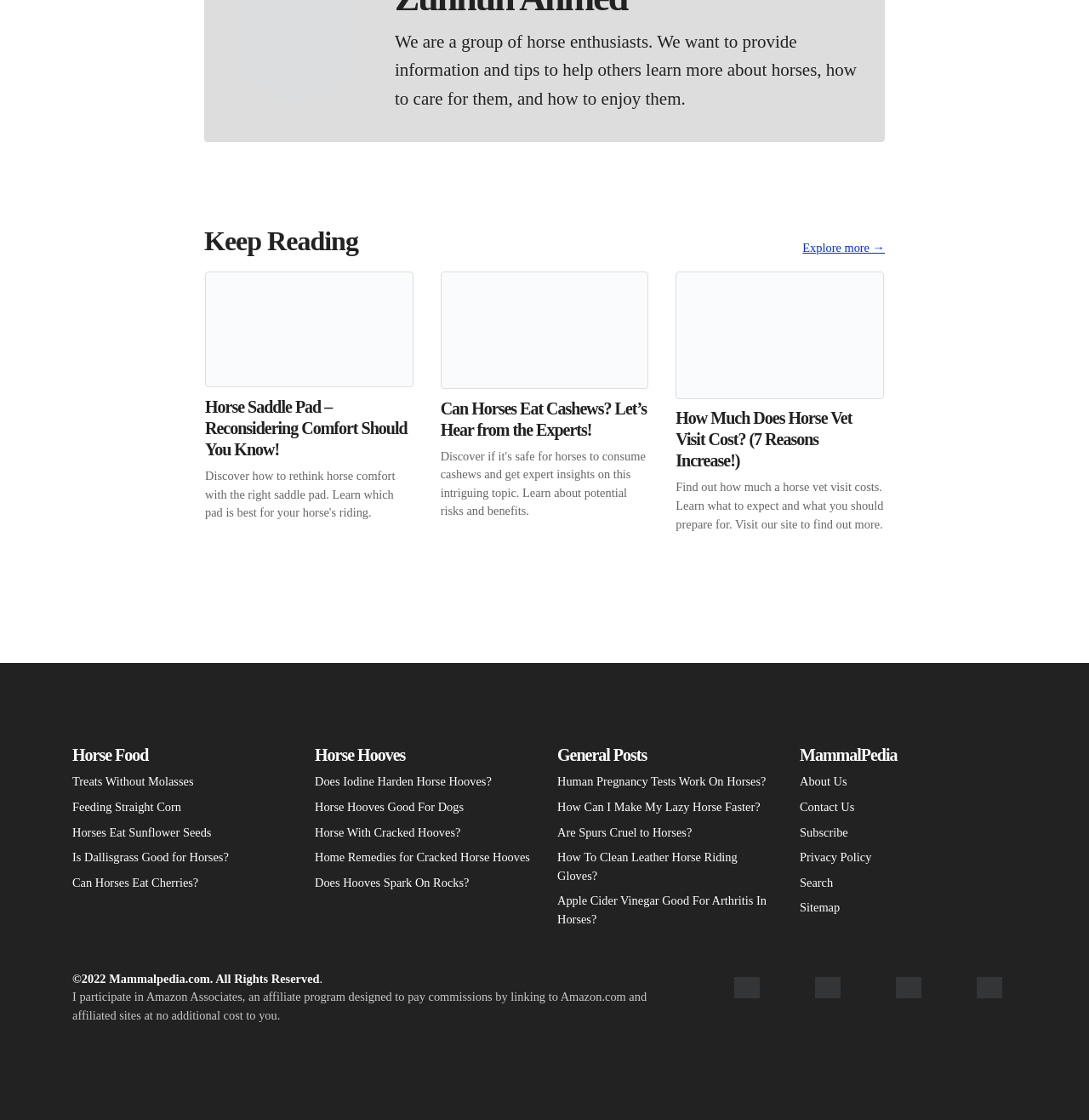Identify the bounding box coordinates of the area that should be clicked in order to complete the given instruction: "Click on 'Explore more'". The bounding box coordinates should be four float numbers between 0 and 1, i.e., [left, top, right, bottom].

[0.737, 0.215, 0.812, 0.227]